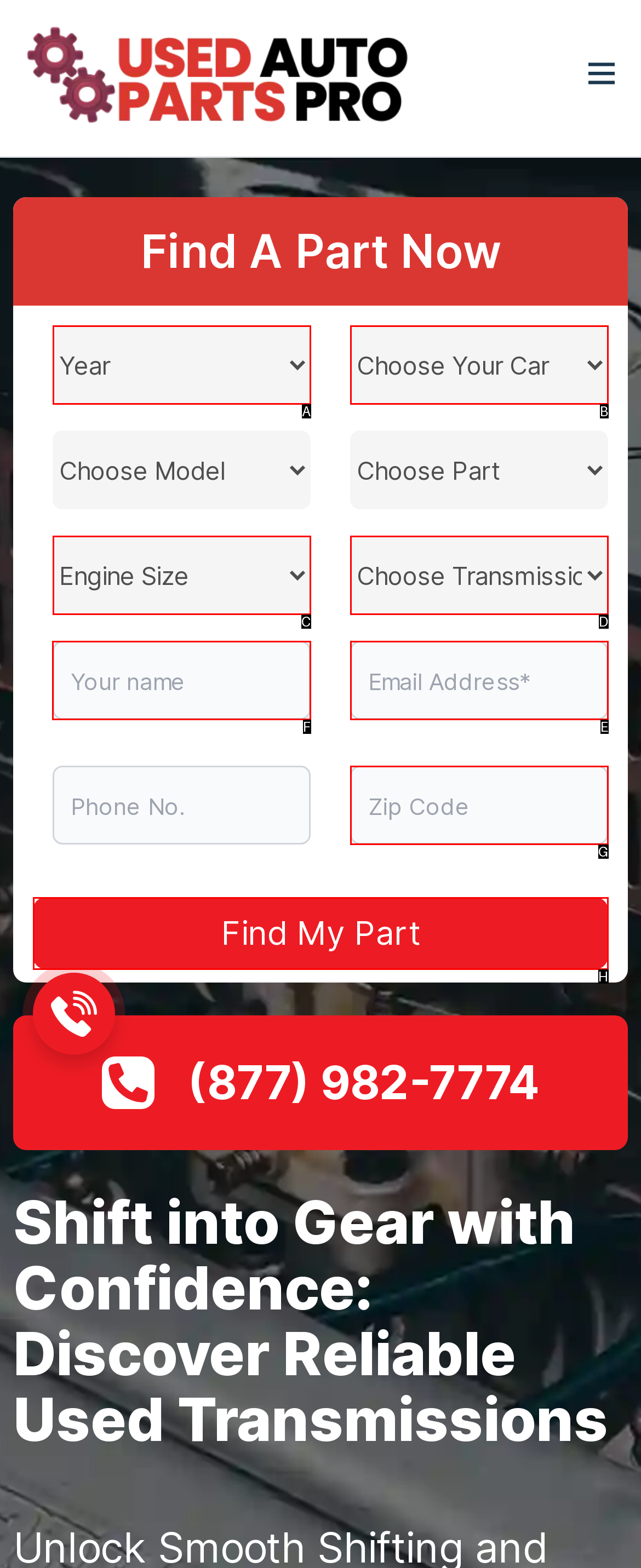Select the HTML element to finish the task: Enter a value Reply with the letter of the correct option.

F